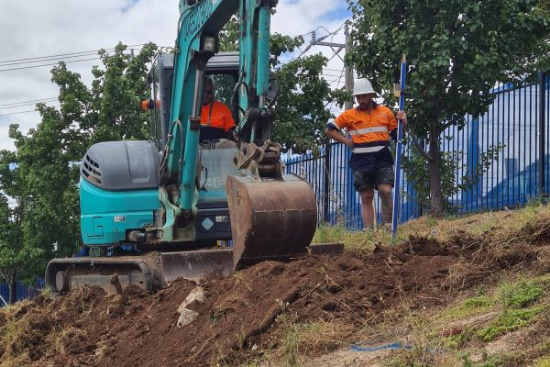What is the worker wearing on their head?
Look at the screenshot and respond with a single word or phrase.

A sun hat